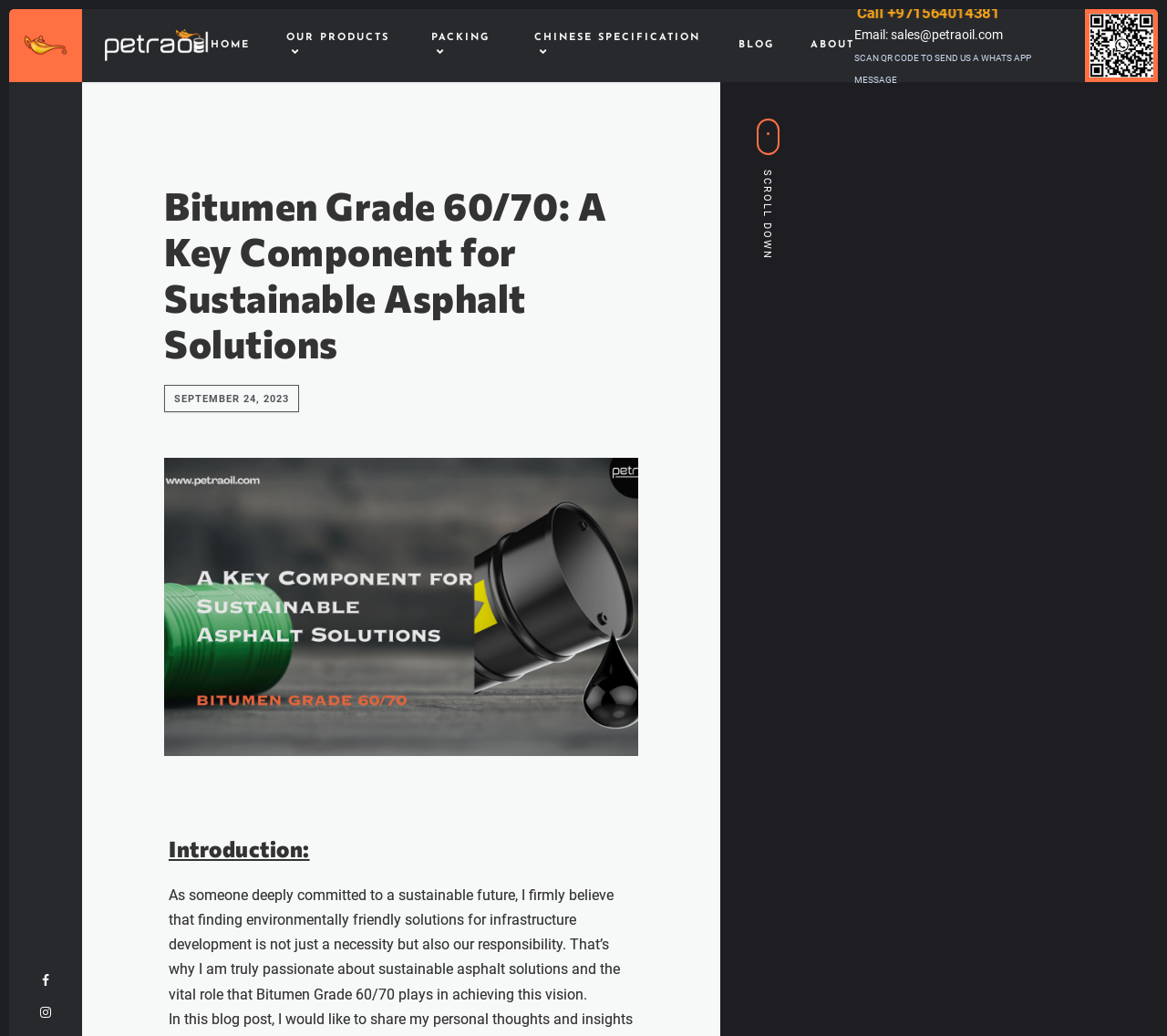Please identify the coordinates of the bounding box that should be clicked to fulfill this instruction: "Contact via phone".

[0.743, 0.004, 0.847, 0.02]